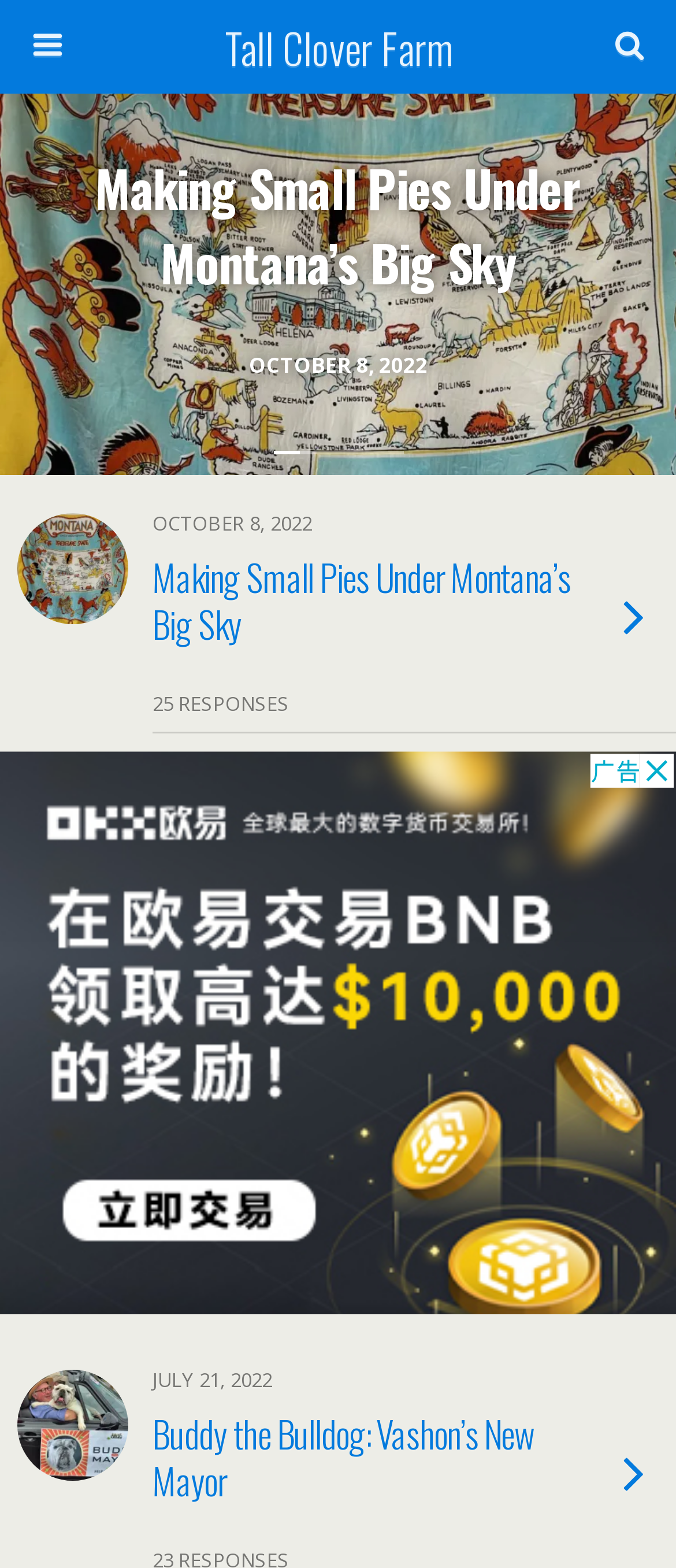How many images are on the front page?
Give a thorough and detailed response to the question.

I counted the number of image elements on the page and found two images, both of which are thumbnails associated with articles.